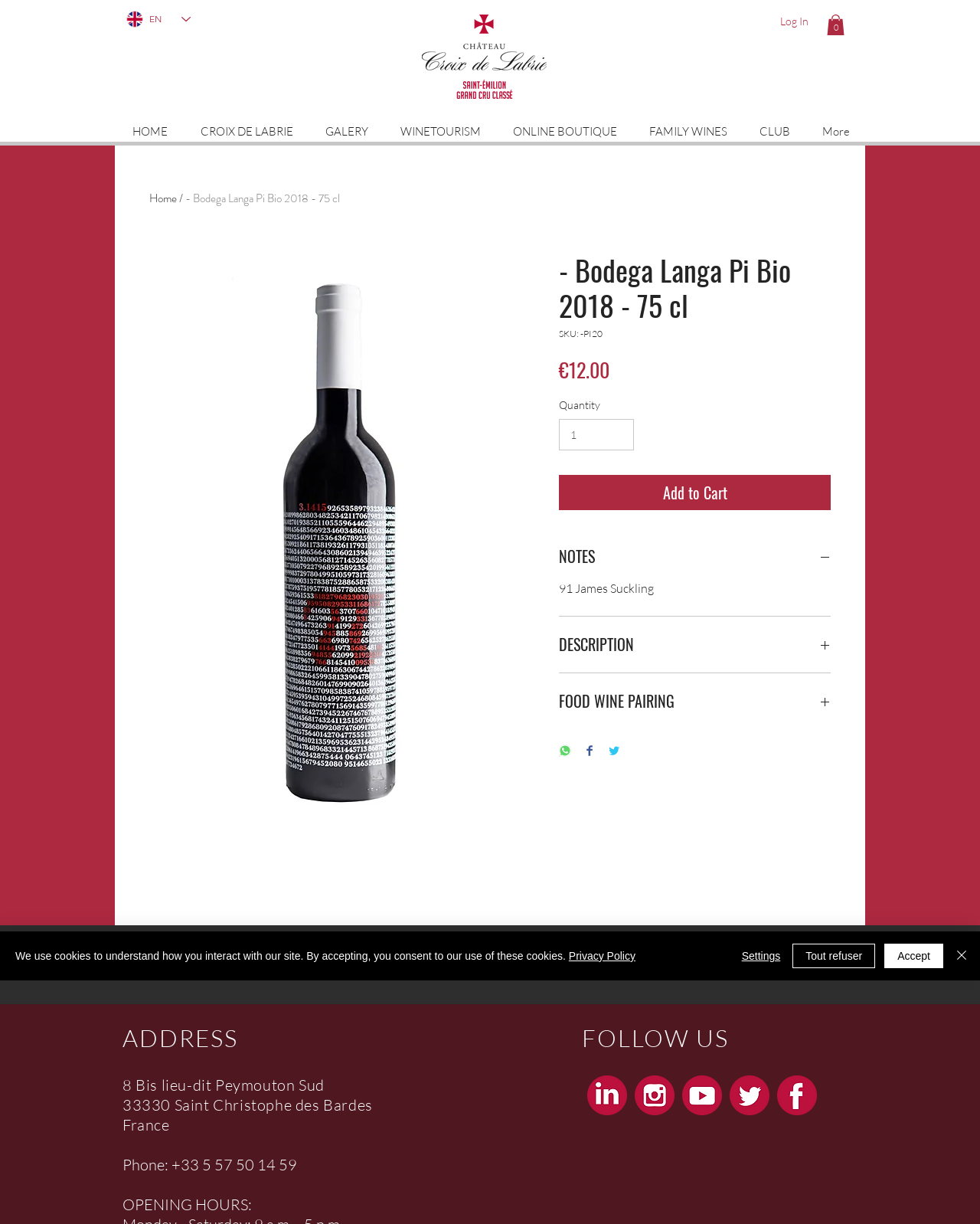Present a detailed account of what is displayed on the webpage.

This webpage is about Bodega Langa Pi Bio 2018 - 75 cl, a wine product from CROIX DE LABRIE. At the top, there is a language selector combobox with English selected, and a logo image of CROIX DE LABRIE GRAND CRU CLASSE. To the right of the logo, there are two buttons: "Log In" and "Cart with 0 items". Below these elements, there is a navigation menu with links to "HOME", "GALERY", "WINETOURISM", "ONLINE BOUTIQUE", "FAMILY WINES", "CLUB", and "More".

The main content of the page is an article about the wine product, which includes a link to "Home", a breadcrumb trail, and a product image. Below the image, there is a heading with the product name, followed by a description, price, and quantity information. There are also buttons to "Add to Cart", view "NOTES", "DESCRIPTION", and "FOOD WINE PAIRING". Additionally, there are social media sharing buttons for WhatsApp, Facebook, and Twitter.

At the bottom of the page, there is an address section with the winery's address, phone number, and opening hours. Next to the address section, there is a "FOLLOW US" section with links to the winery's social media profiles on Linkedin, Instagram, Youtube, Twitter, and Facebook.

Finally, there is a cookie alert banner at the very bottom of the page, which informs users about the use of cookies and provides links to the privacy policy and buttons to accept, refuse, or customize cookie settings.